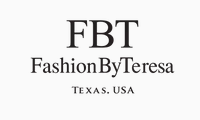Give a comprehensive caption that covers the entire image content.

The image presents the logo of "Fashion By Teresa," showcasing the brand initials "FBT" prominently at the top. Below the initials, the full name "FashionByTeresa" is elegantly displayed, exuding sophistication and style. At the bottom, the text "TEXAS. USA" highlights the brand's origins, linking it to its geographical roots. The overall design reflects a modern and fashionable aesthetic, aligning well with the brand's focus on women's business suits. This logo encapsulates the essence of contemporary fashion for professional attire, suggesting quality and elegance.